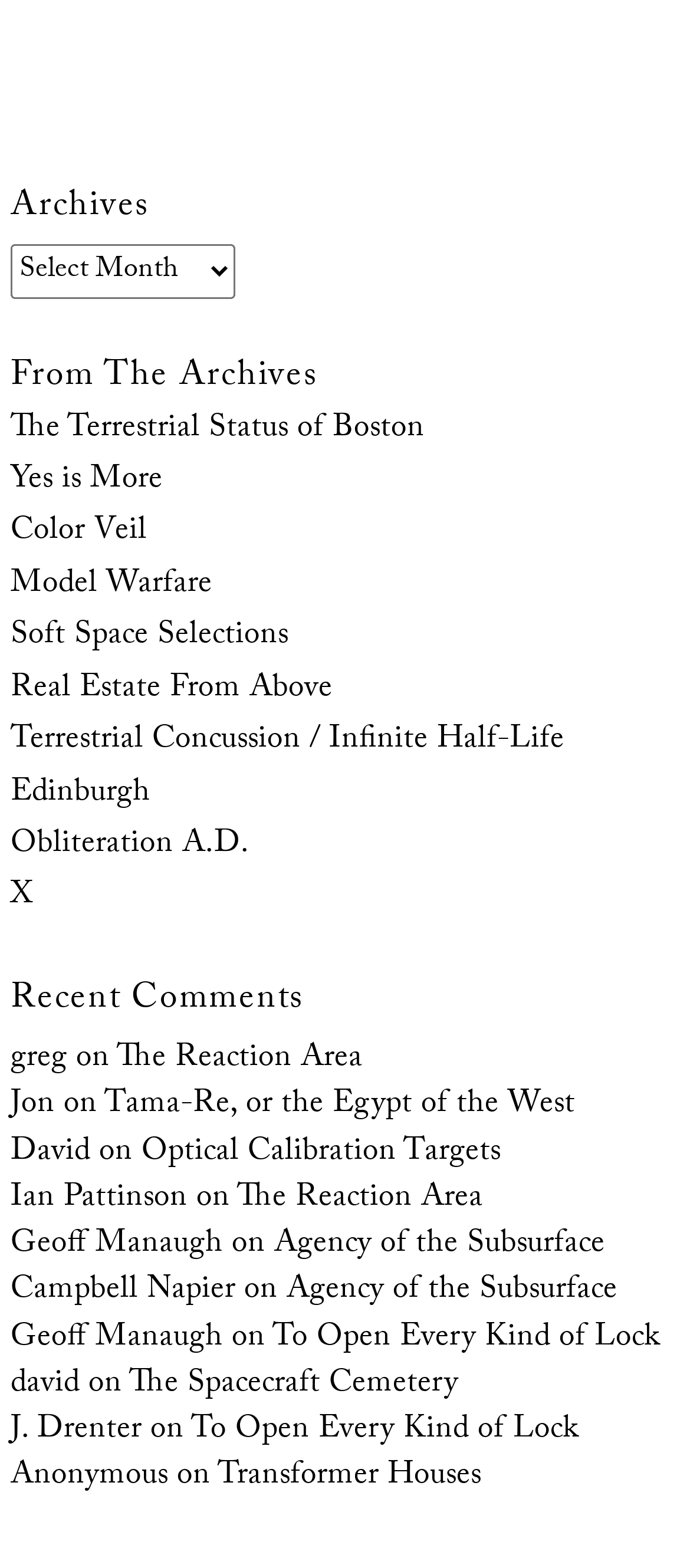Pinpoint the bounding box coordinates of the element that must be clicked to accomplish the following instruction: "view all blogs". The coordinates should be in the format of four float numbers between 0 and 1, i.e., [left, top, right, bottom].

None